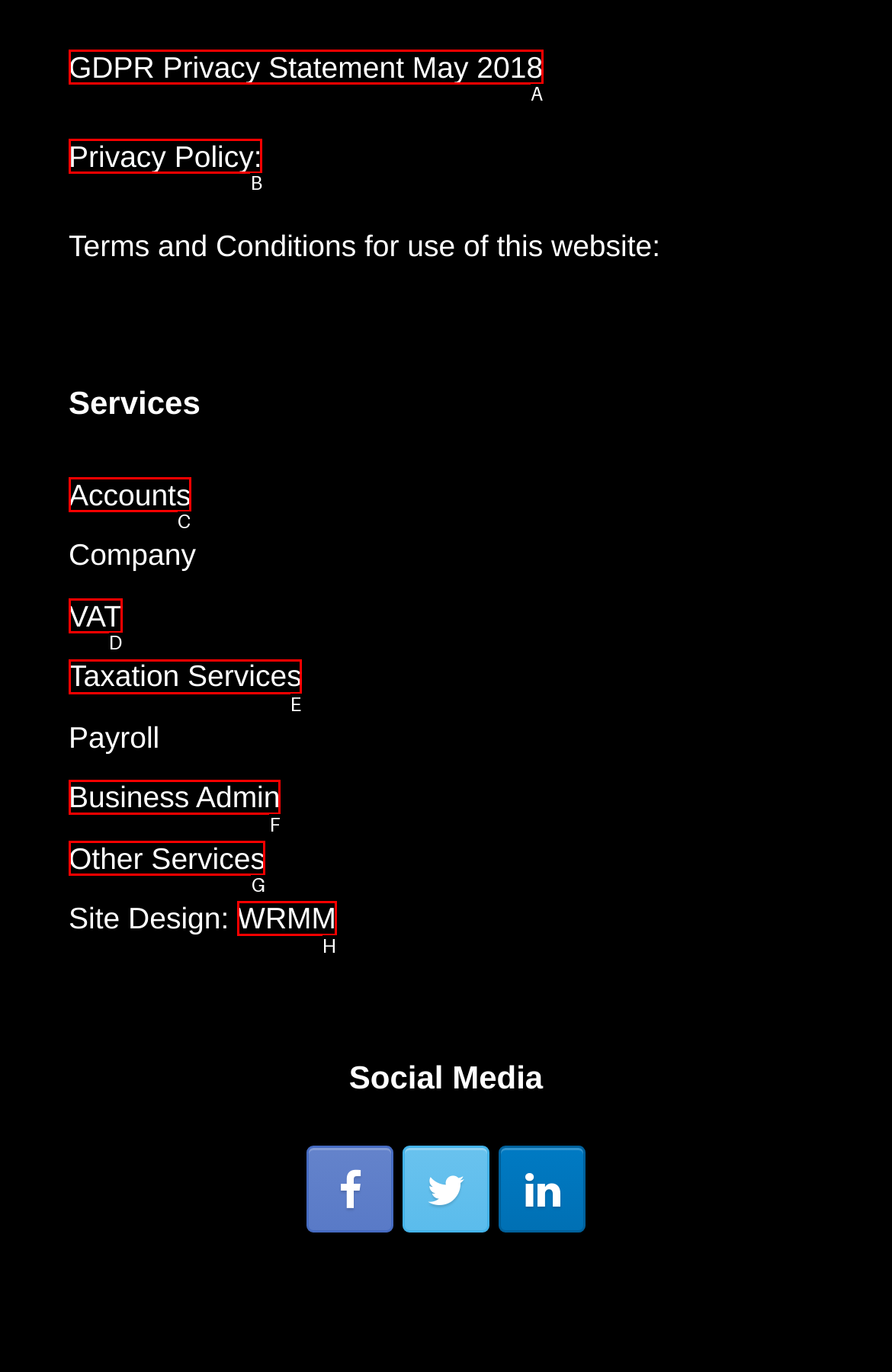Determine the letter of the UI element that you need to click to perform the task: Learn about Taxation Services.
Provide your answer with the appropriate option's letter.

E